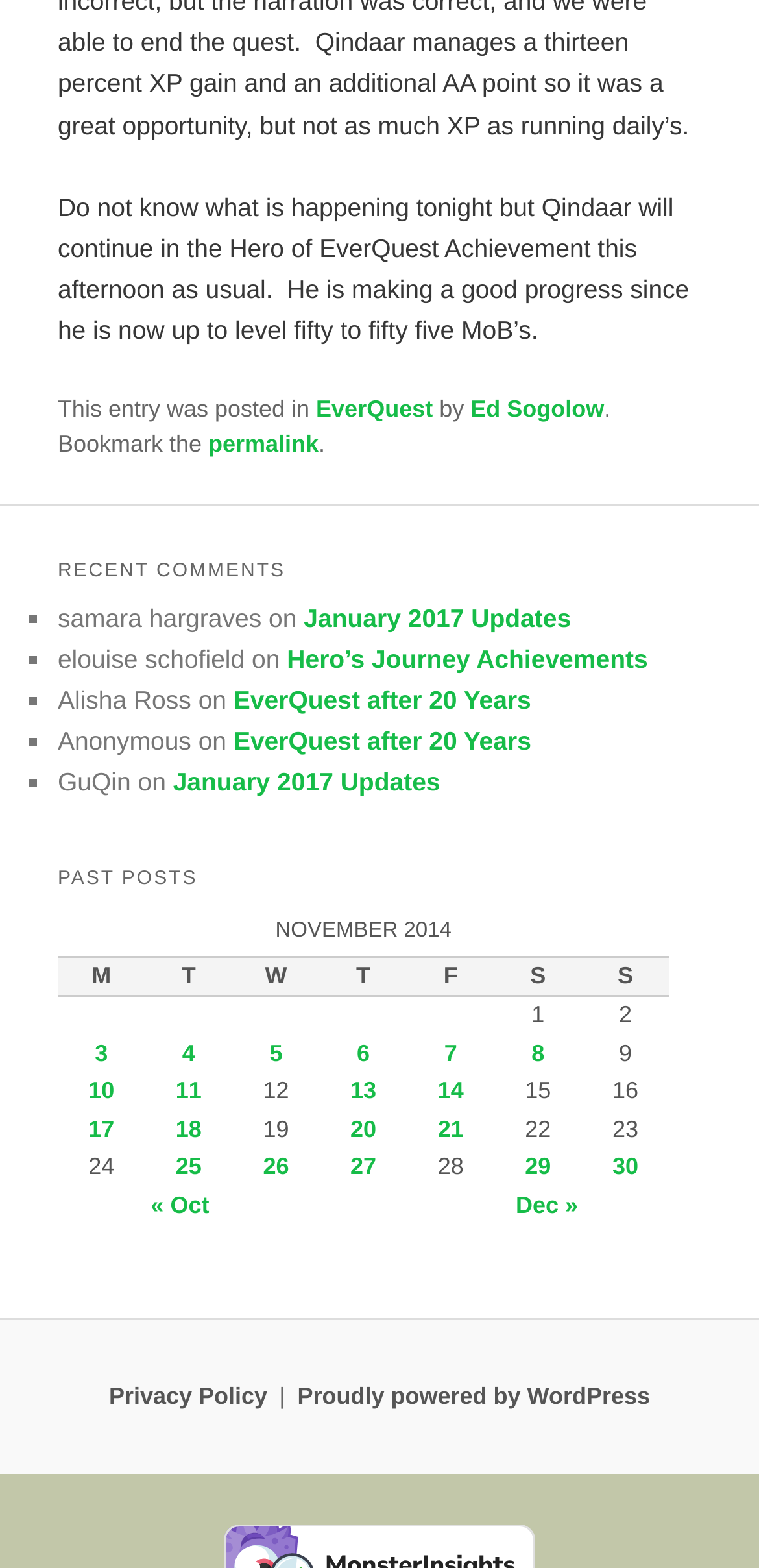Please answer the following question using a single word or phrase: 
Who wrote the post linked by the permalink?

Ed Sogolow